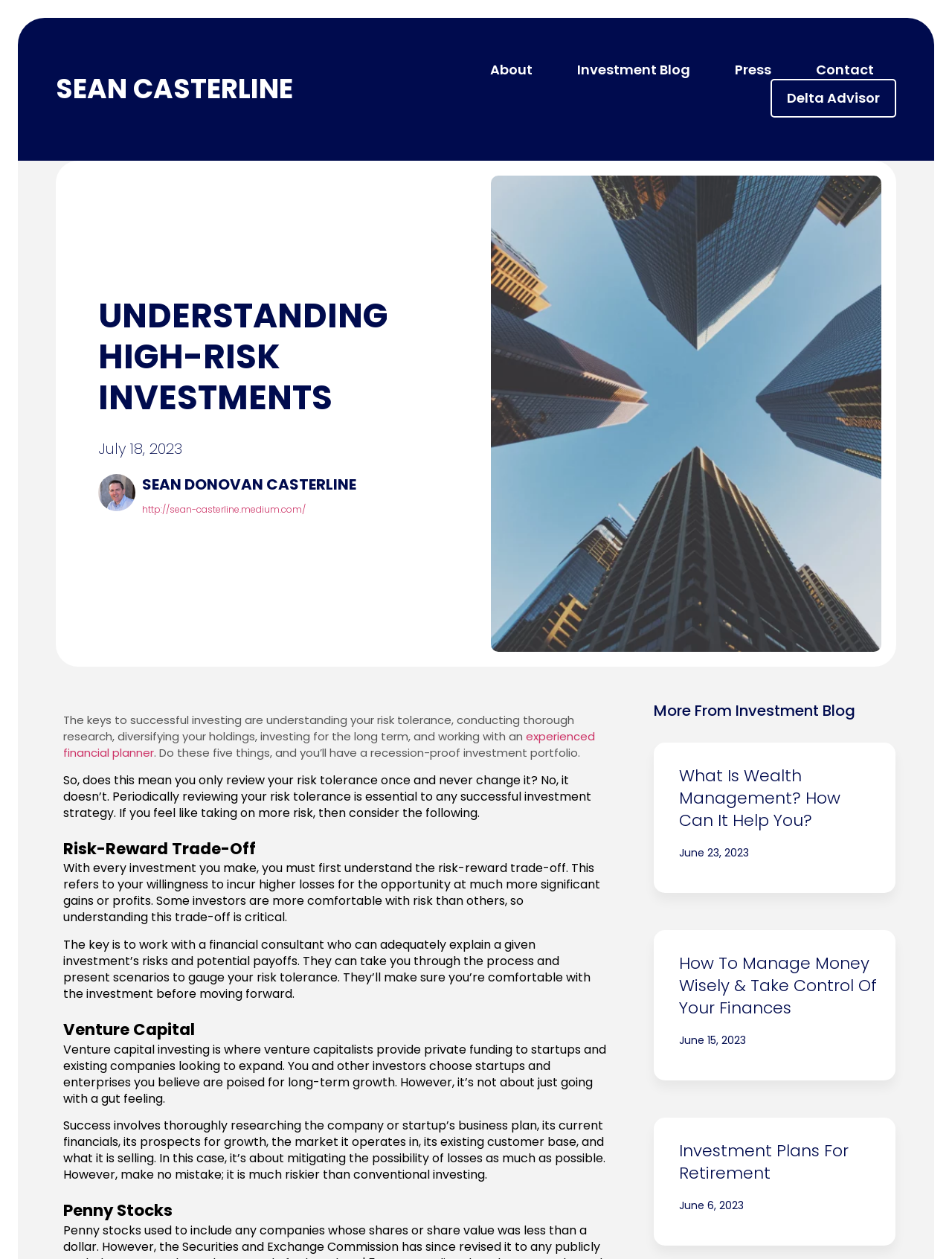Provide a single word or phrase answer to the question: 
What type of investing is mentioned as riskier than conventional investing?

Venture capital investing